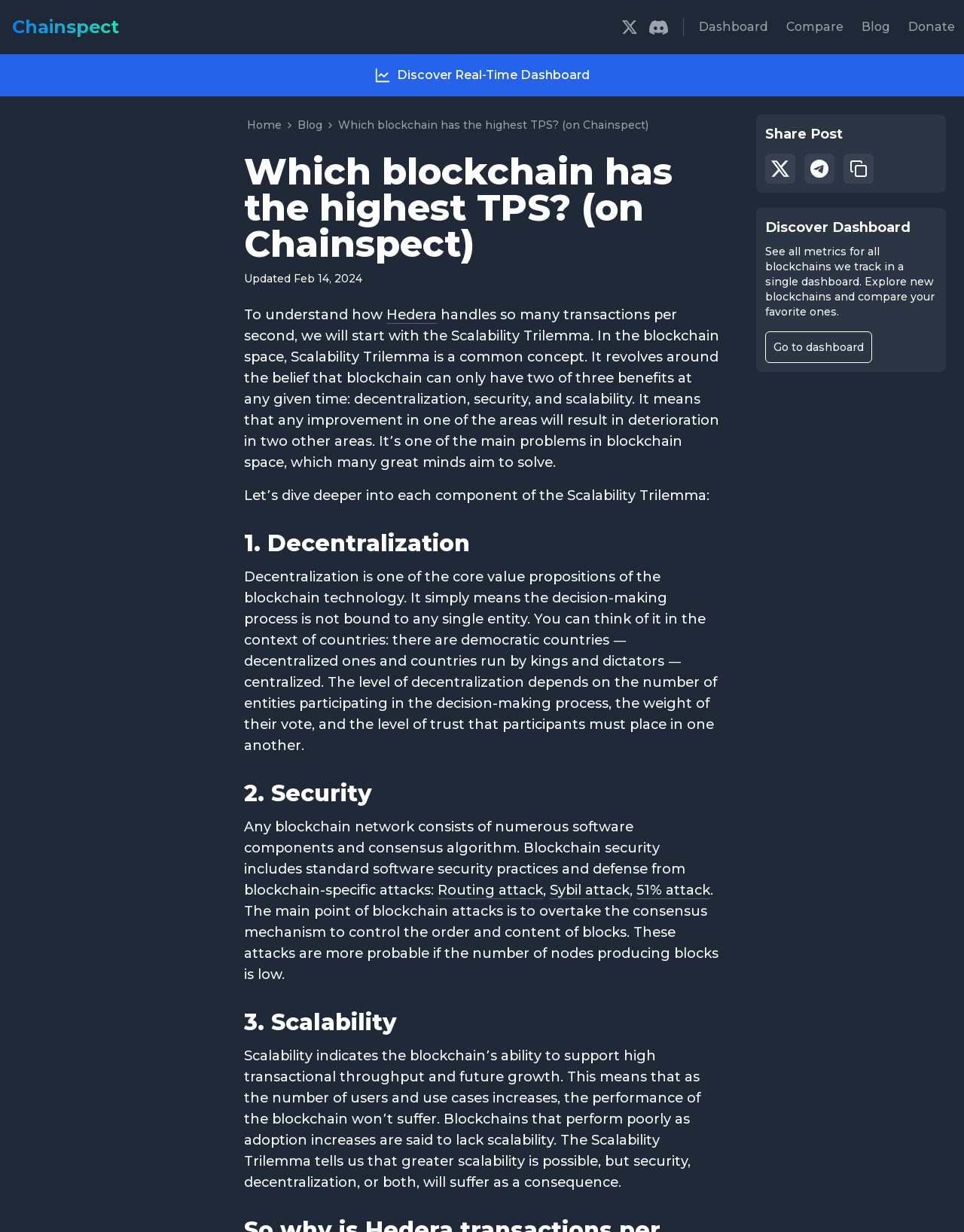What is the main topic of this webpage?
Kindly offer a comprehensive and detailed response to the question.

The main topic of this webpage is the Scalability Trilemma, which is a concept in the blockchain space that revolves around the idea that blockchain can only have two of three benefits at any given time: decentralization, security, and scalability.